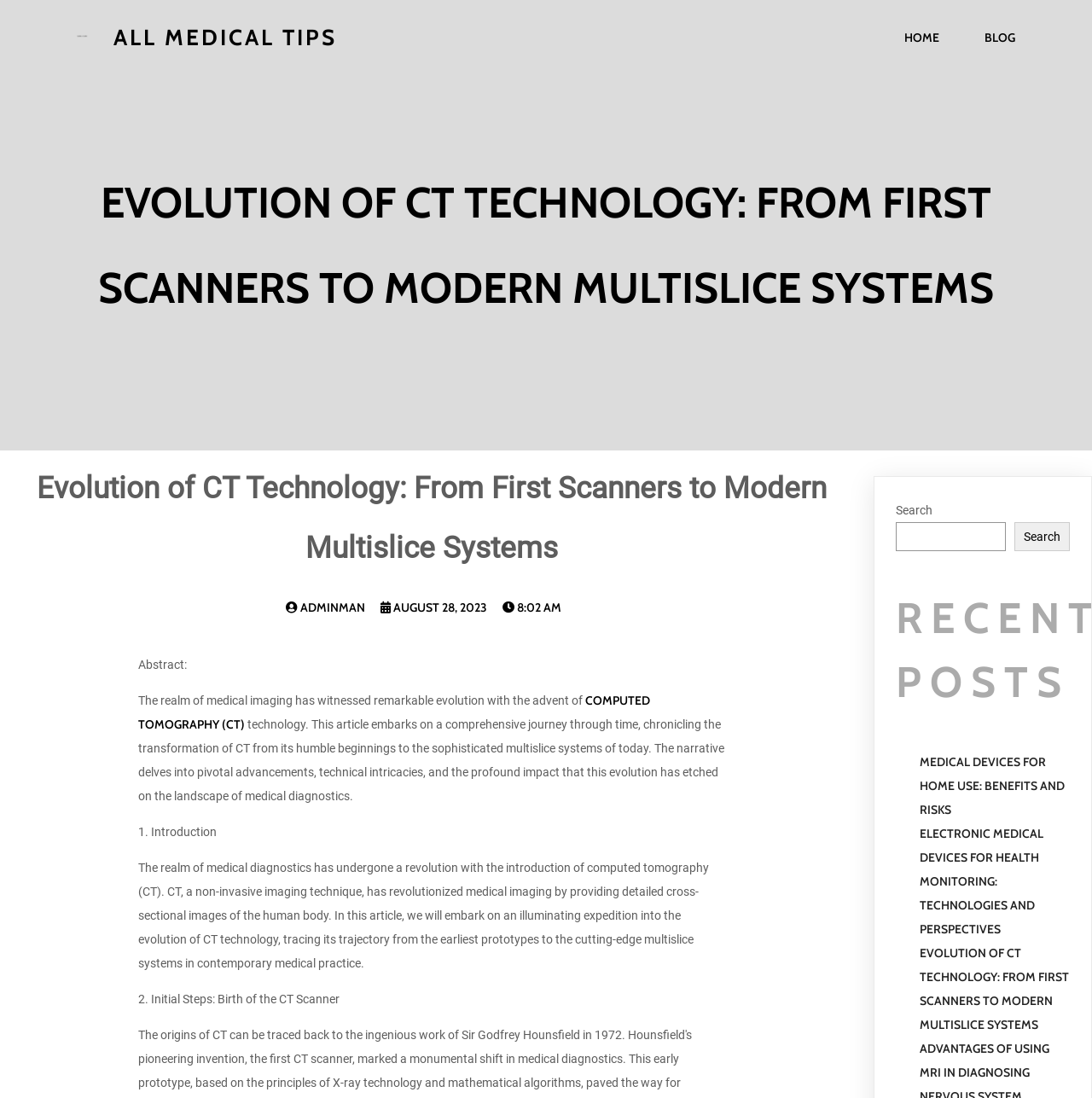Please find the bounding box coordinates of the element that needs to be clicked to perform the following instruction: "go to home page". The bounding box coordinates should be four float numbers between 0 and 1, represented as [left, top, right, bottom].

[0.809, 0.015, 0.88, 0.053]